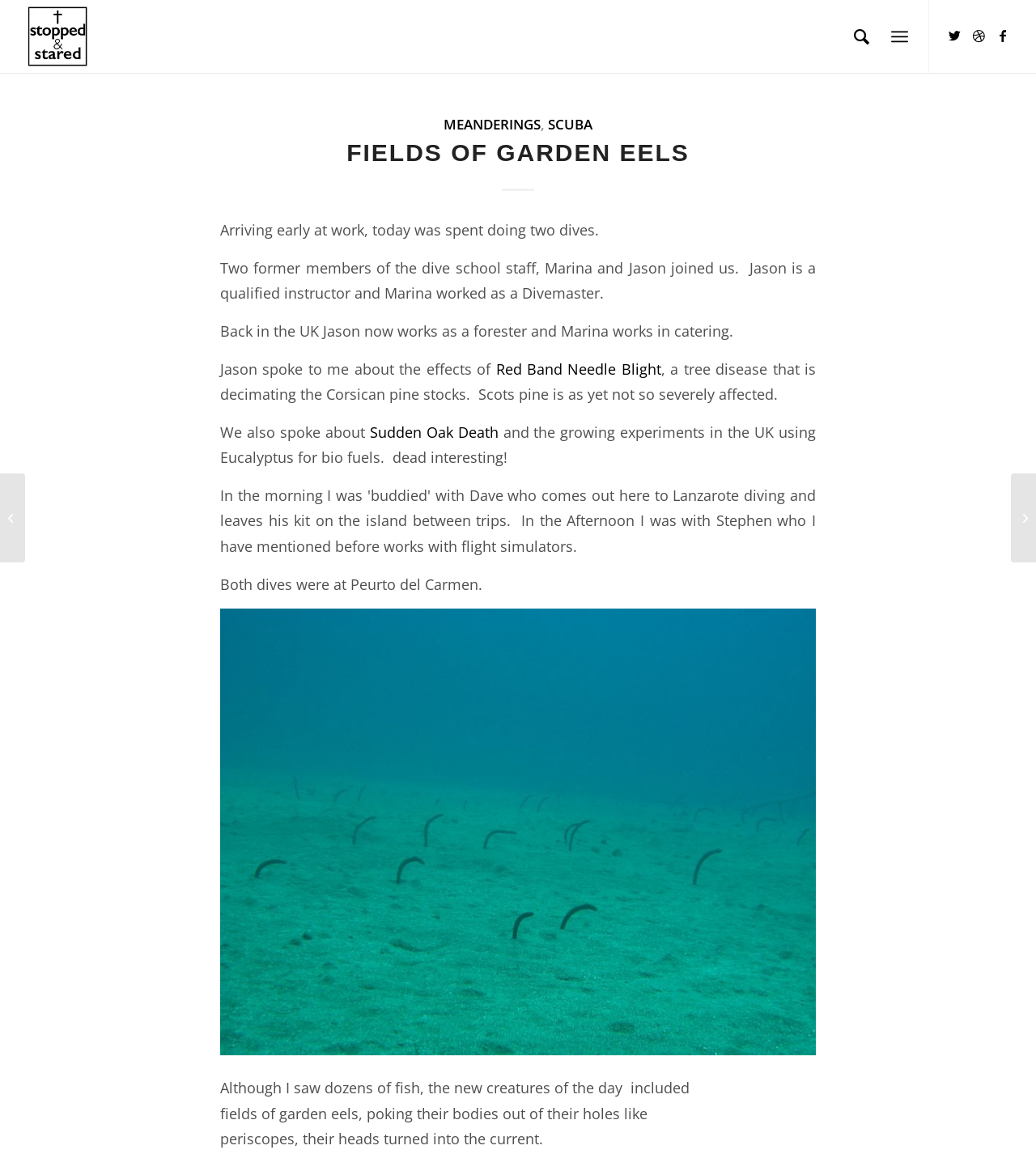Identify the bounding box coordinates for the UI element described as: "alt="stopped & stared" title="SQUARE 156"".

[0.02, 0.0, 0.09, 0.062]